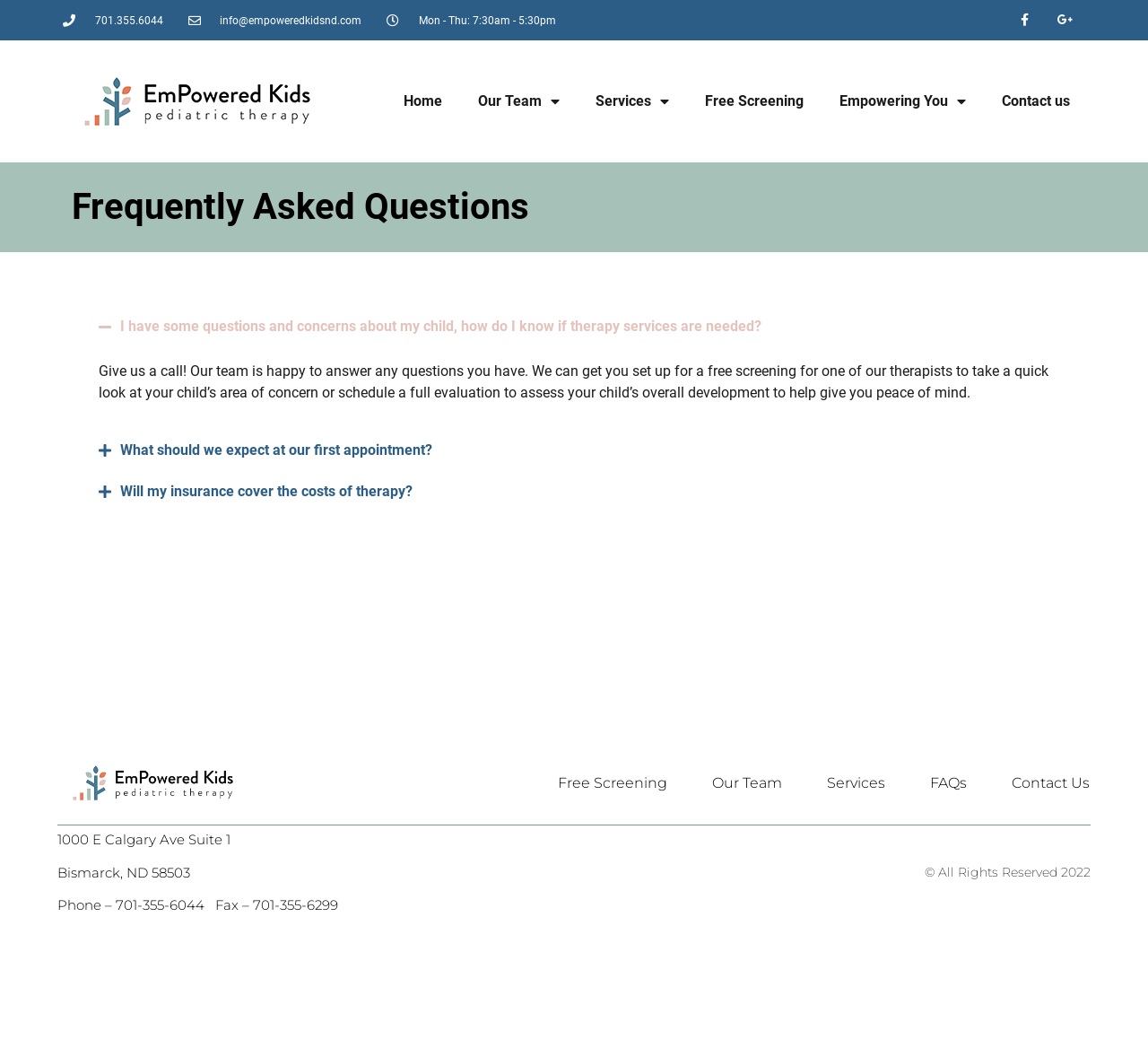Identify the bounding box coordinates for the UI element mentioned here: "Free Screening". Provide the coordinates as four float values between 0 and 1, i.e., [left, top, right, bottom].

[0.486, 0.738, 0.581, 0.756]